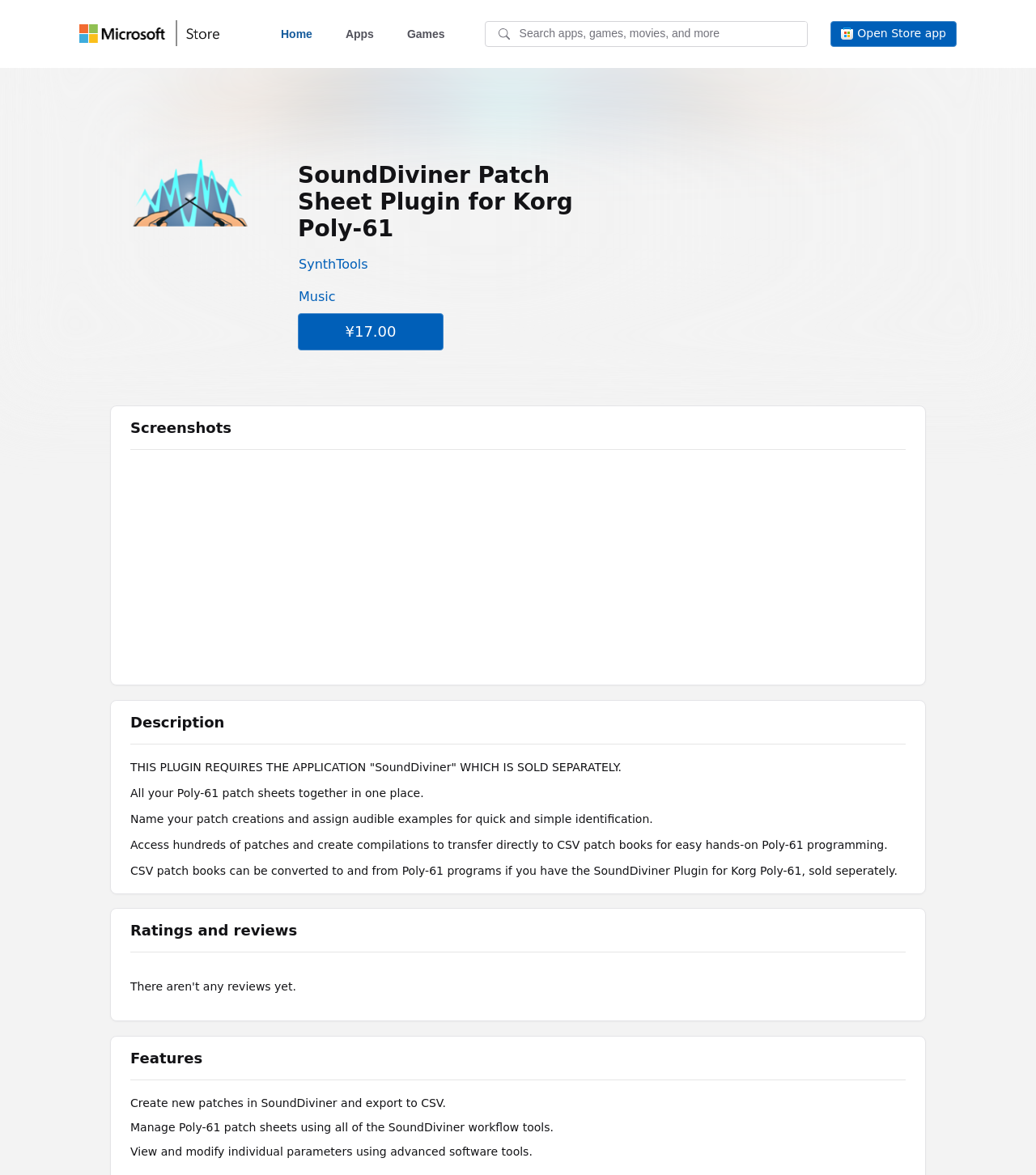What is the price of the plugin?
Provide a one-word or short-phrase answer based on the image.

¥17.00